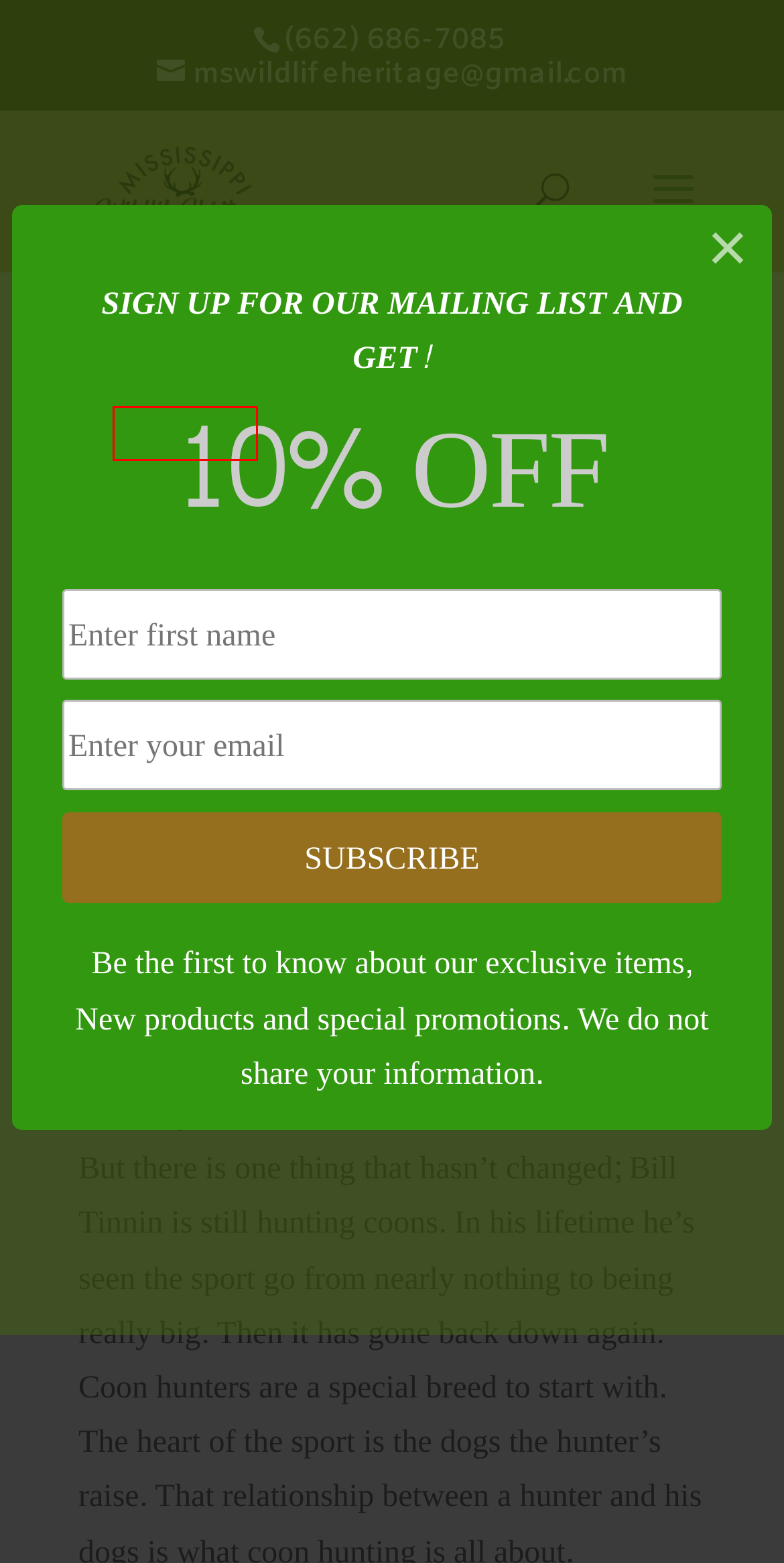Given a webpage screenshot with a red bounding box around a particular element, identify the best description of the new webpage that will appear after clicking on the element inside the red bounding box. Here are the candidates:
A. Bill Tinnin from Treasures of the Delta by Billy Johnson | MS Wildlife Heritage Foundation
B. Gaila Oliver | MS Wildlife Heritage Foundation
C. wildlife | MS Wildlife Heritage Foundation
D. Dogs | MS Wildlife Heritage Foundation
E. Membership Subscriptions | MS Wildlife Heritage Foundation
F. sportsmen | MS Wildlife Heritage Foundation
G. Uncategorized | MS Wildlife Heritage Foundation
H. Hunting | MS Wildlife Heritage Foundation

B